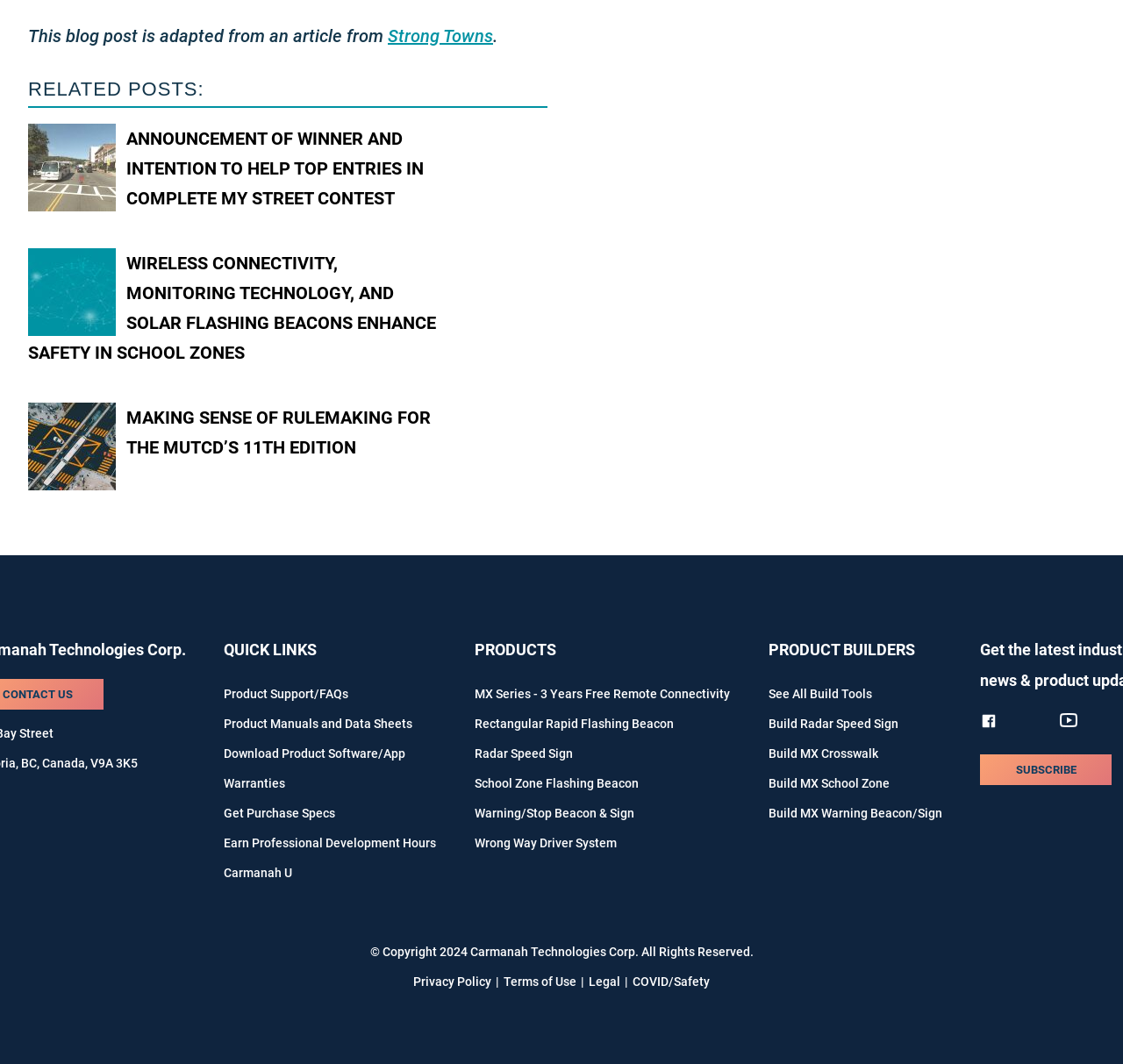Please determine the bounding box coordinates of the area that needs to be clicked to complete this task: 'Click the footer logo'. The coordinates must be four float numbers between 0 and 1, formatted as [left, top, right, bottom].

None